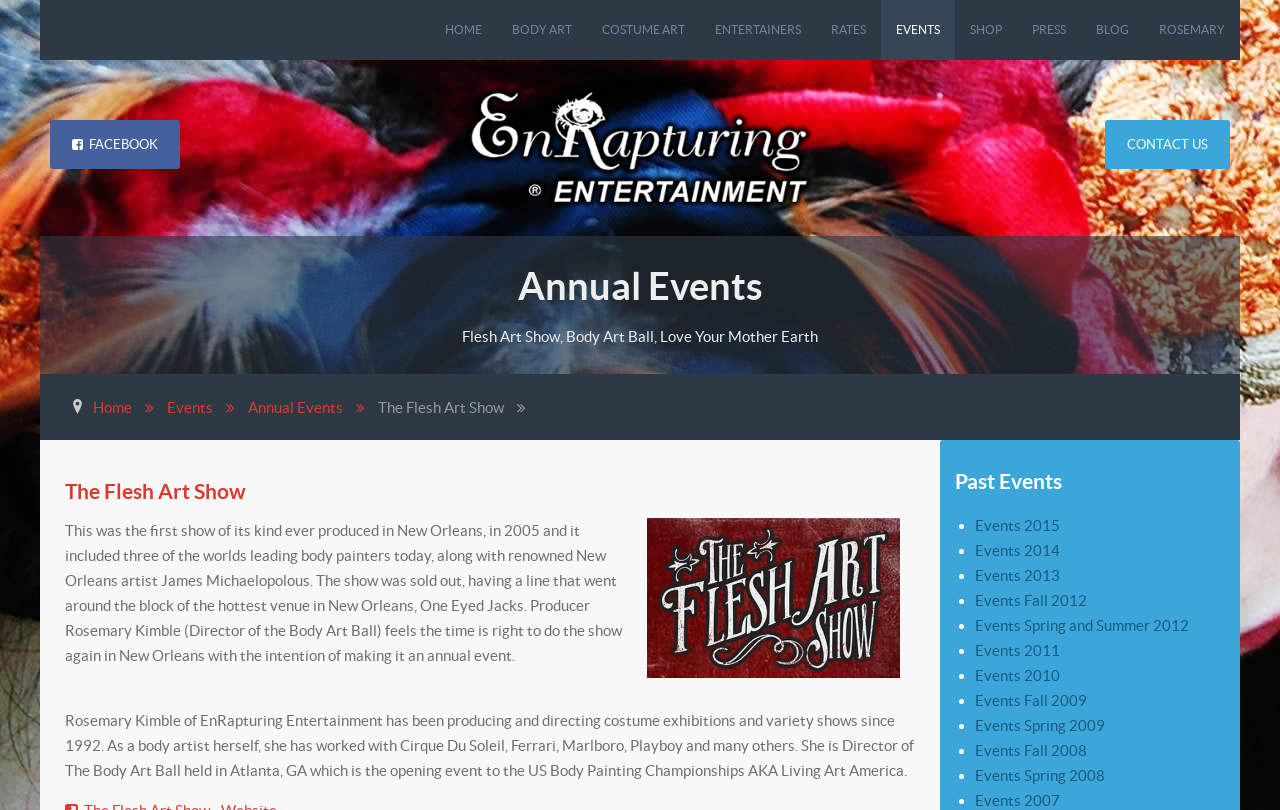Who is the producer of the Body Art Ball?
Please provide a comprehensive answer based on the visual information in the image.

The producer of the Body Art Ball is Rosemary Kimble, which is mentioned in the StaticText 'Rosemary Kimble of EnRapturing Entertainment has been producing and directing costume exhibitions and variety shows since 1992.'